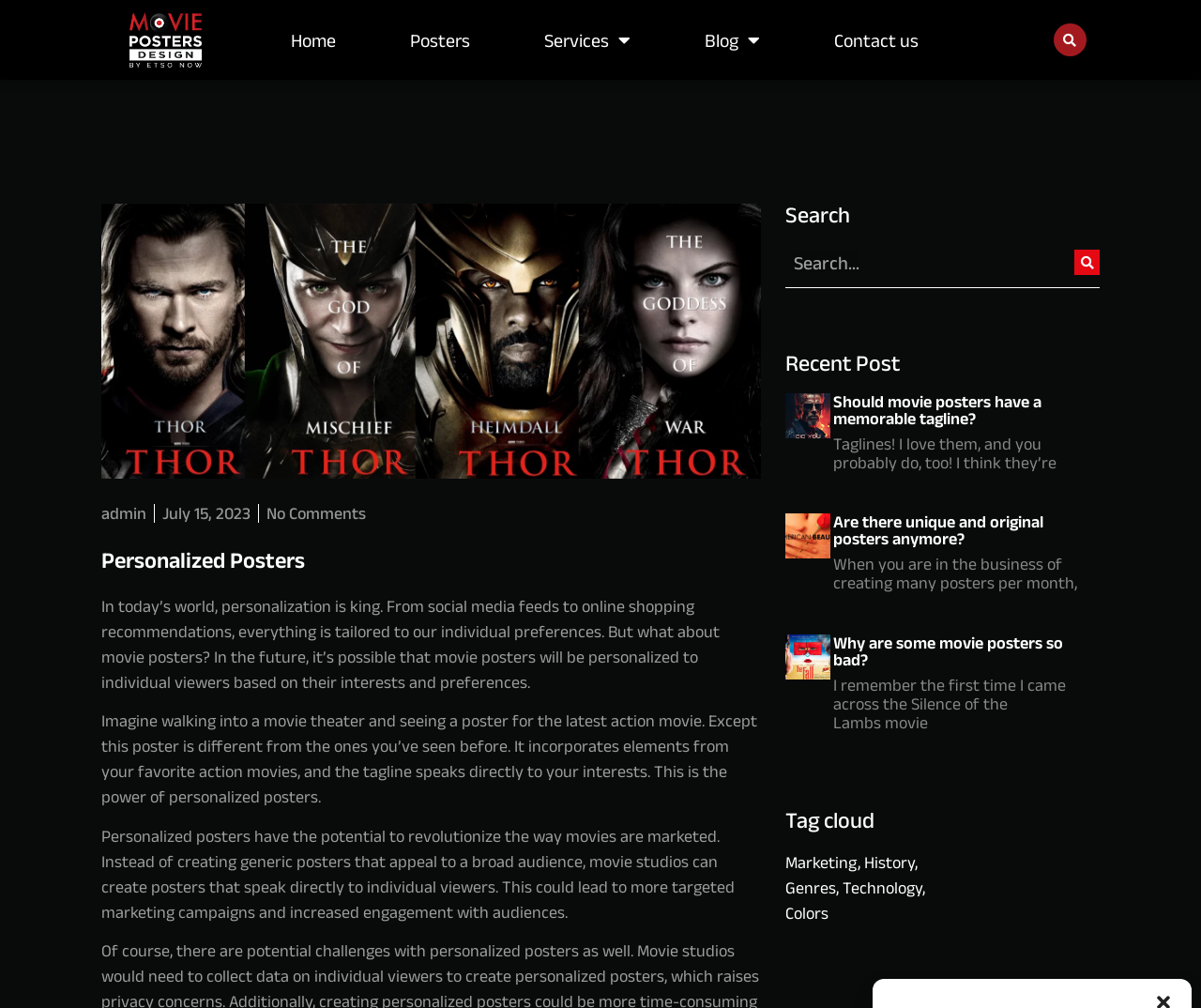Specify the bounding box coordinates of the region I need to click to perform the following instruction: "Search for a movie". The coordinates must be four float numbers in the range of 0 to 1, i.e., [left, top, right, bottom].

[0.866, 0.023, 0.916, 0.056]